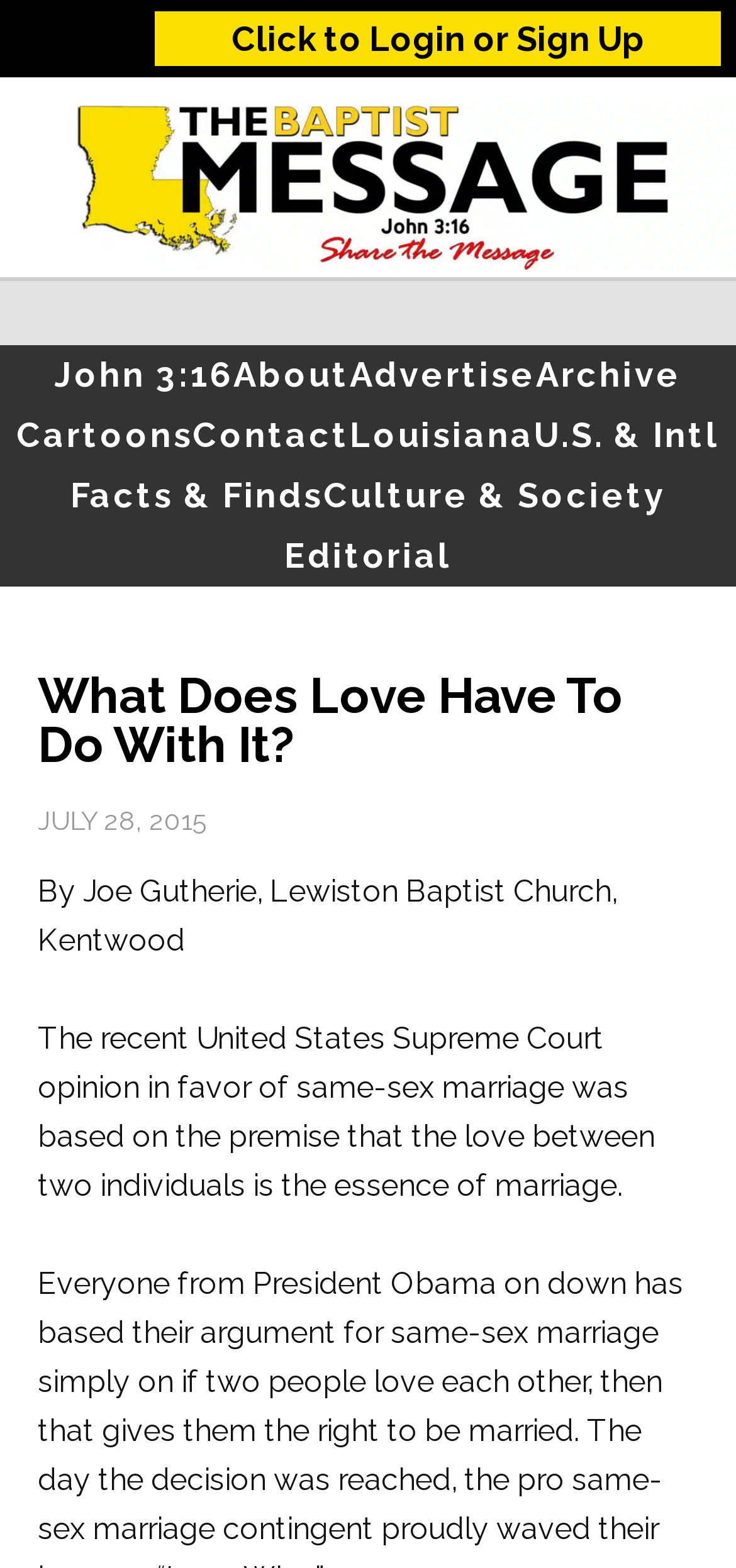Who is the author of this article?
Using the visual information, reply with a single word or short phrase.

Joe Gutherie